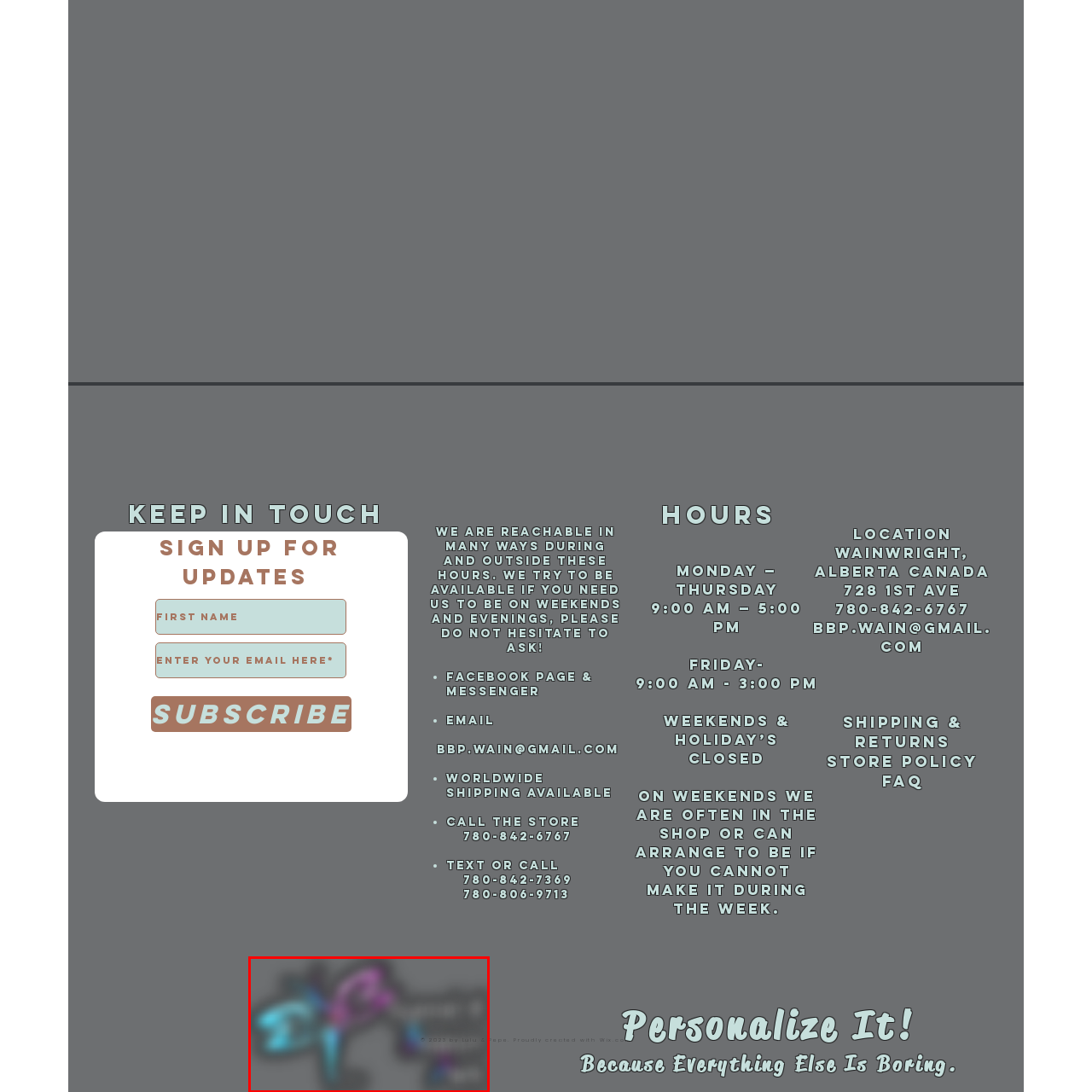Offer a detailed caption for the image that is surrounded by the red border.

The image features a stylized logo prominently displayed in vibrant shades of blue and pink. The artistic design is characterized by dynamic, flowing lines that create an abstract representation, likely symbolizing creativity and energy. At the bottom right corner, it includes the text "© 2023 by Lulu & Pepe," indicating the copyright ownership of the artwork. This logo serves to visually represent the brand or business identity associated with Lulu & Pepe, enhancing its marketing materials with a modern and vibrant aesthetic. The background appears muted, allowing the logo's colors to stand out and capture attention.